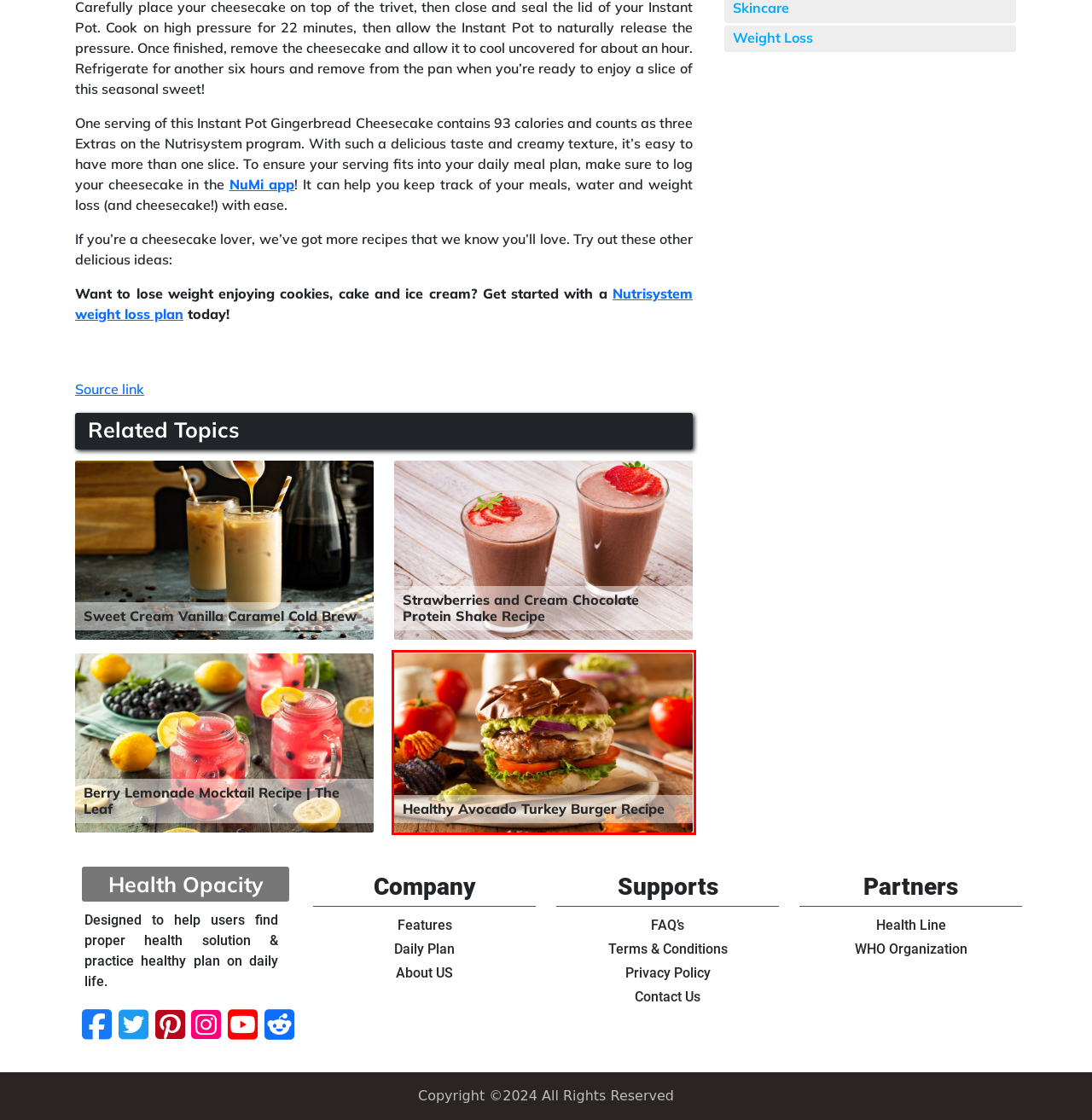Examine the screenshot of the webpage, which includes a red bounding box around an element. Choose the best matching webpage description for the page that will be displayed after clicking the element inside the red bounding box. Here are the candidates:
A. Weight Loss – Health Opacity
B. Nutrition – Health Opacity
C. Sweet Cream Vanilla Caramel Cold Brew – Health Opacity
D. Berry Lemonade Mocktail Recipe | The Leaf – Health Opacity
E. Skincare – Health Opacity
F. Healthy Avocado Turkey Burger Recipe – Health Opacity
G. Fitness – Health Opacity
H. Health Opacity – Get a Fit & Healthy Life

F